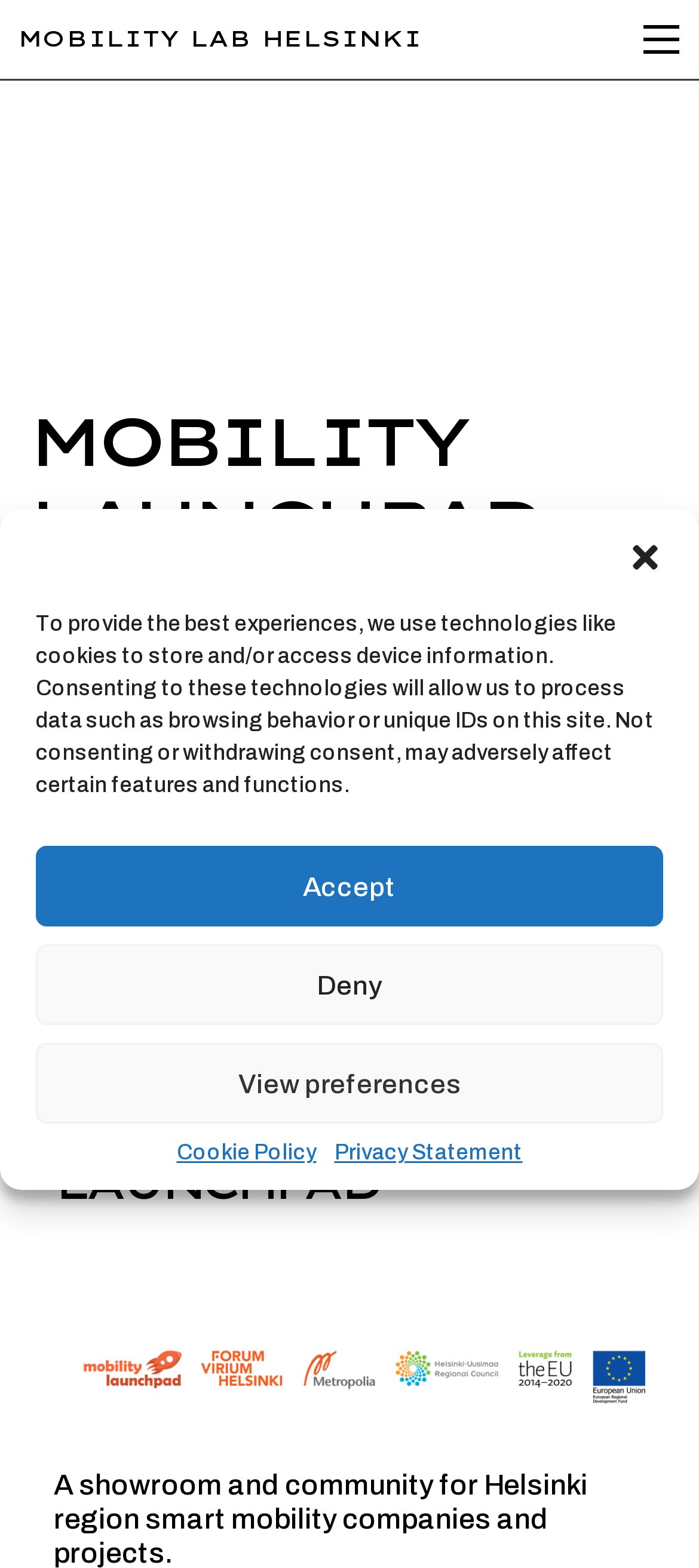Locate the bounding box coordinates of the clickable area to execute the instruction: "View the Mobility Launchpad logos". Provide the coordinates as four float numbers between 0 and 1, represented as [left, top, right, bottom].

[0.077, 0.817, 0.923, 0.917]